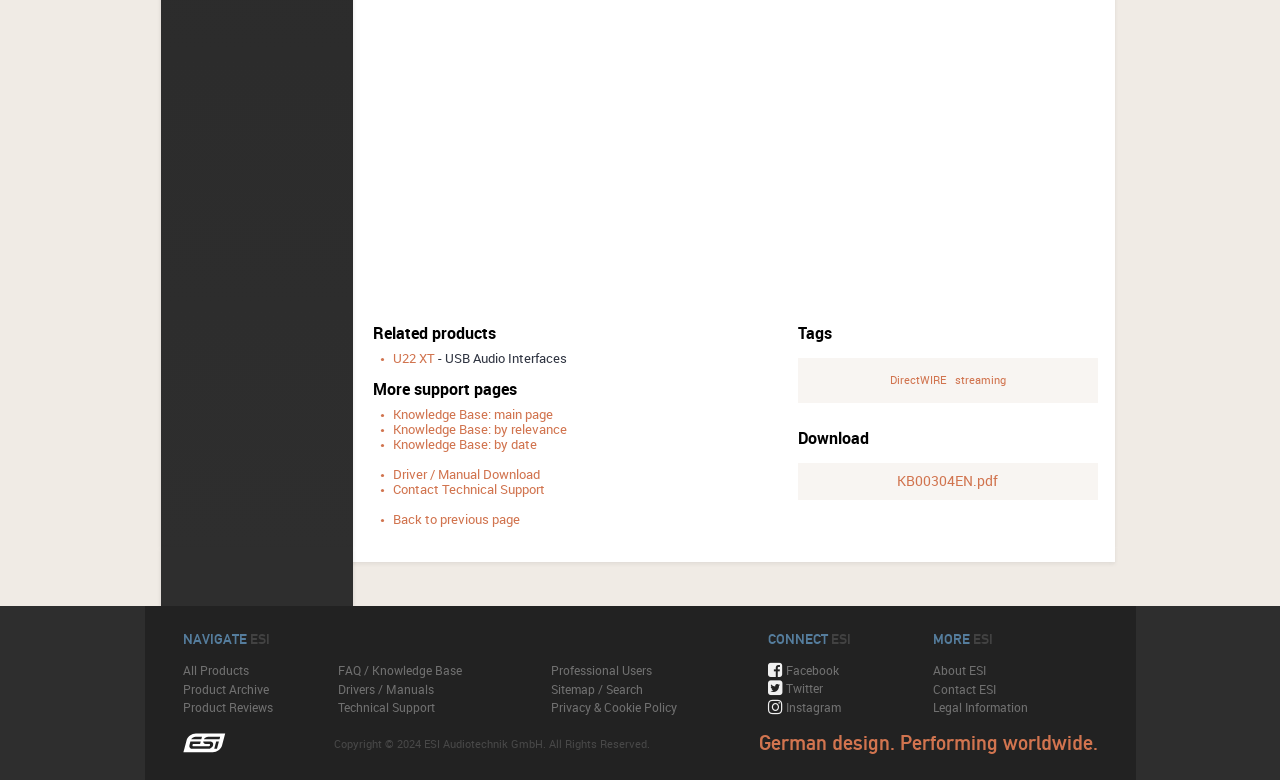Locate the UI element described by streaming and provide its bounding box coordinates. Use the format (top-left x, top-left y, bottom-right x, bottom-right y) with all values as floating point numbers between 0 and 1.

[0.746, 0.477, 0.786, 0.497]